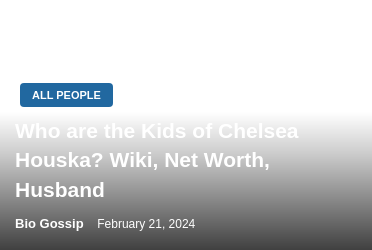What is Chelsea Houska known for?
Please look at the screenshot and answer in one word or a short phrase.

Appearances in media